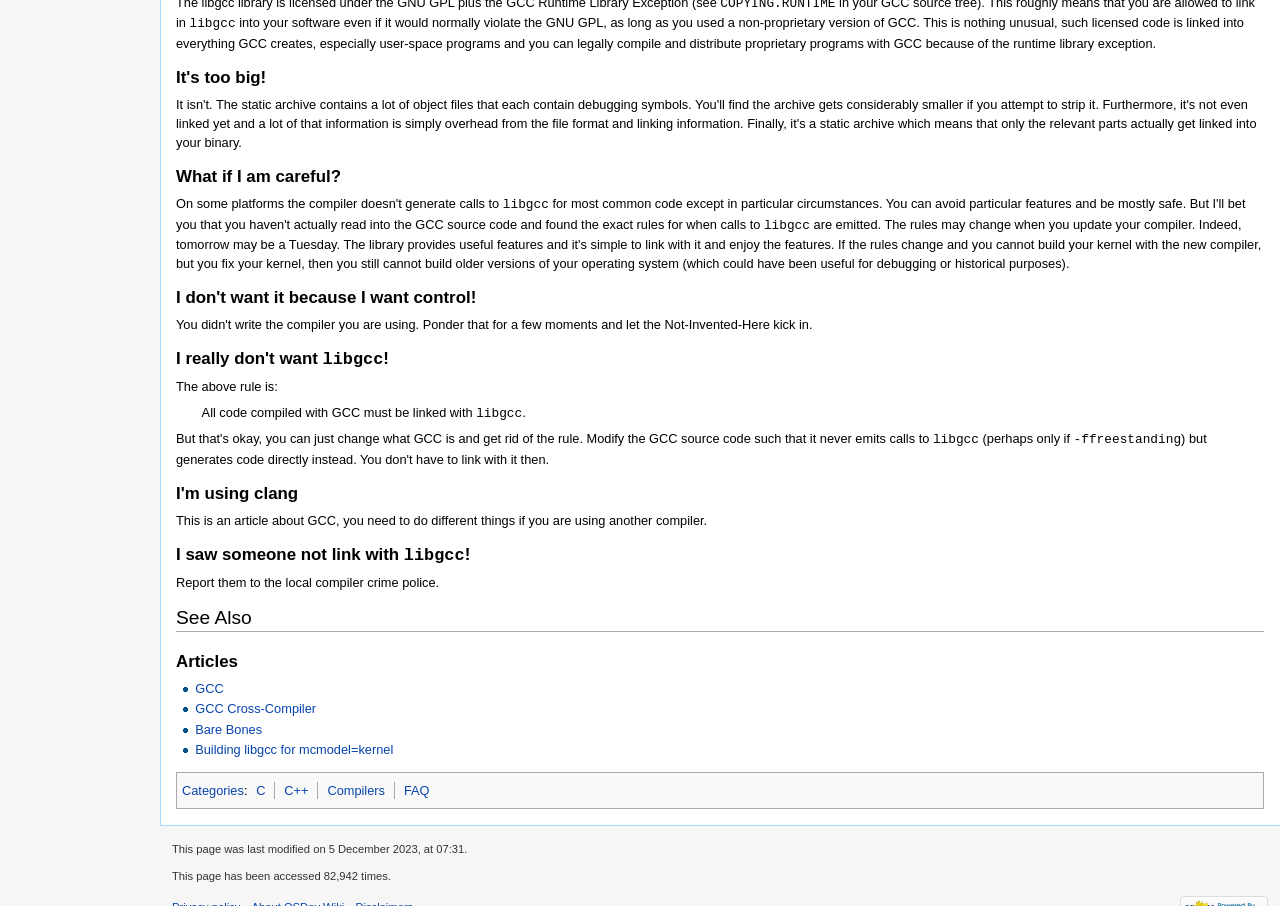What is the exception that allows compiling and distributing proprietary programs with GCC?
We need a detailed and meticulous answer to the question.

According to the text, 'you can legally compile and distribute proprietary programs with GCC because of the runtime library exception.' This implies that the runtime library exception is what allows this to happen.